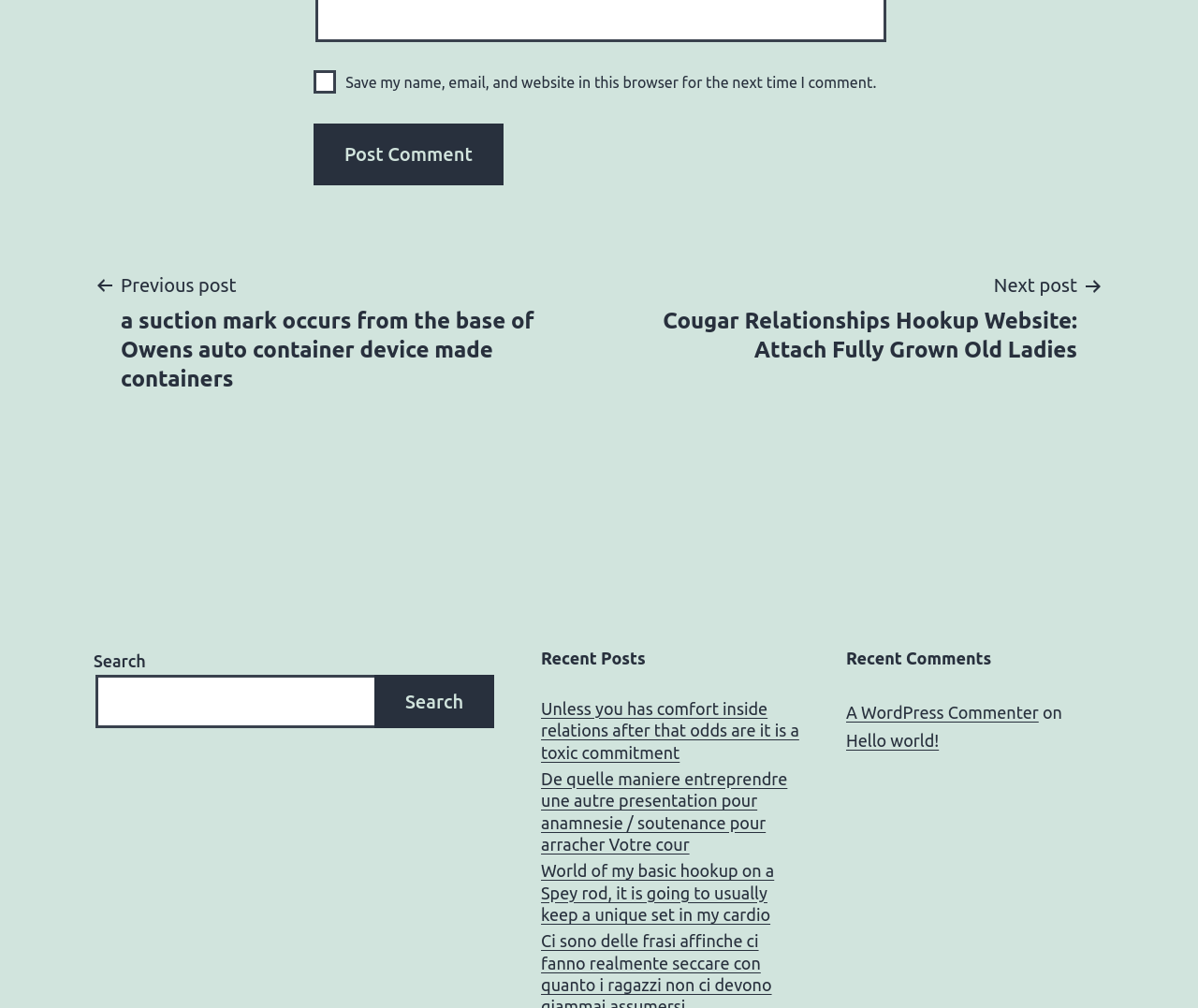Identify the bounding box of the UI element that matches this description: "Search".

[0.312, 0.67, 0.413, 0.722]